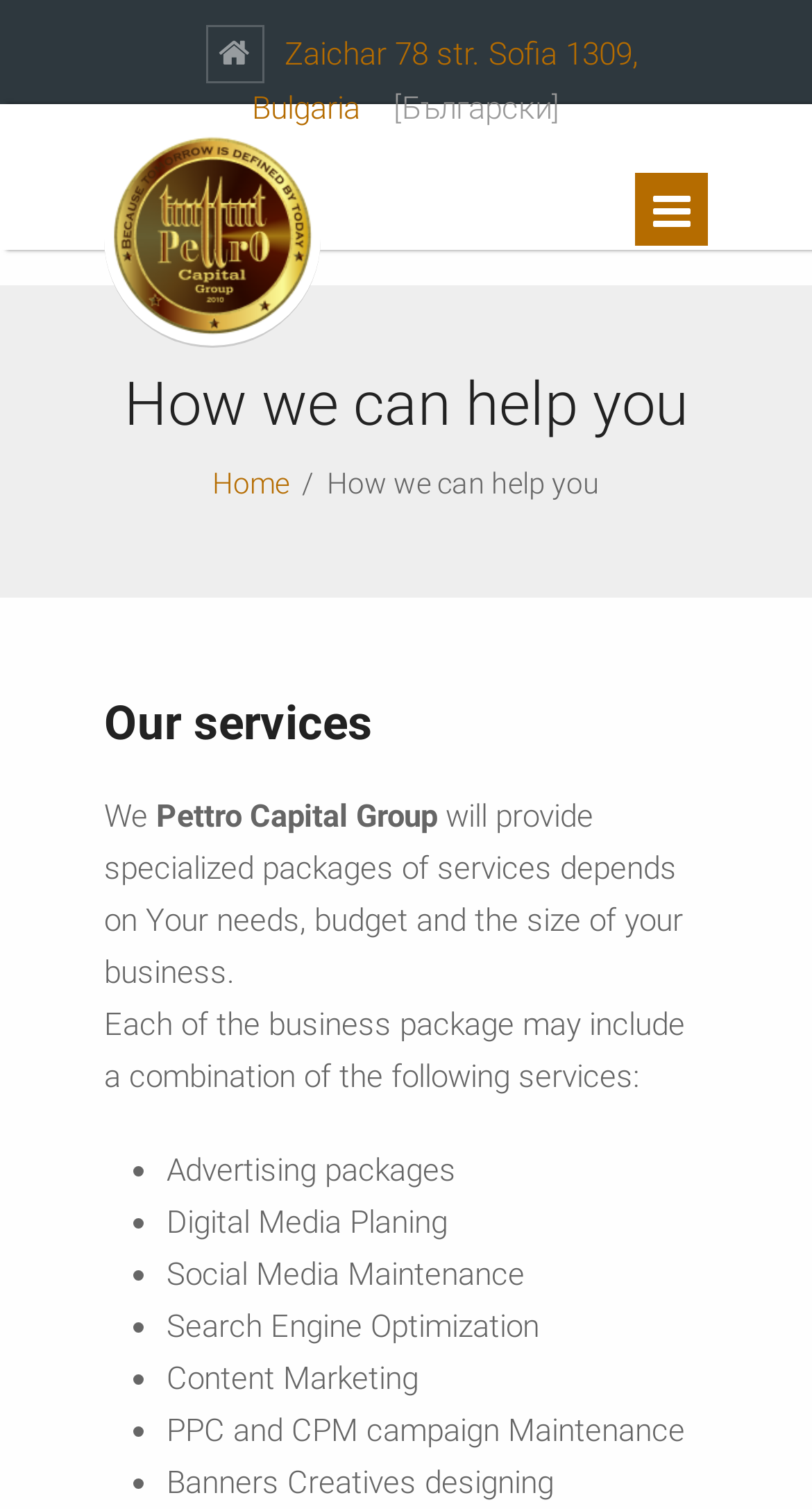Identify the headline of the webpage and generate its text content.

How we can help you